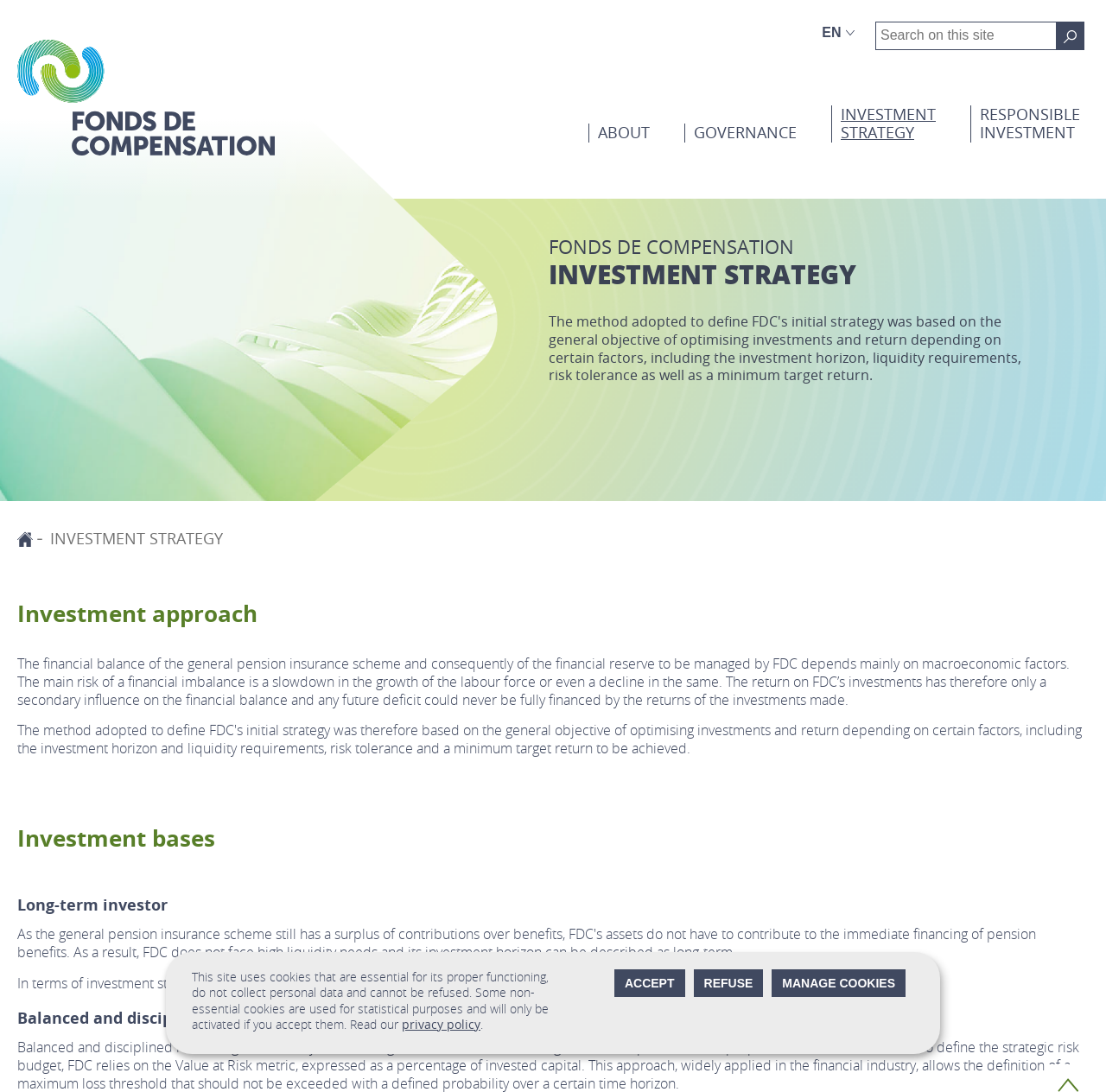Please look at the image and answer the question with a detailed explanation: What is the name of the investment strategy?

The name of the investment strategy can be found in the main heading of the webpage, which is 'FONDS DE COMPENSATION INVESTMENT STRATEGY'.